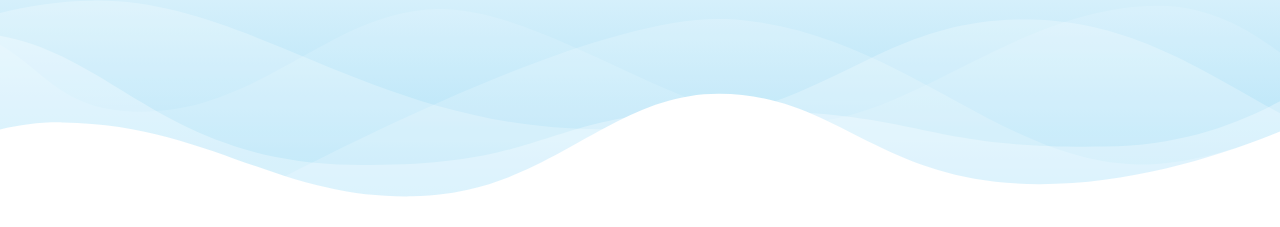Present a detailed portrayal of the image.

The image features a captivating design element often utilized in web backgrounds, characterized by soft, flowing wave patterns in varying shades of blue. This soothing visual creates a serene atmosphere, effectively enhancing the overall aesthetic of the webpage while contributing to a sense of tranquility. The integration of such elements is common in commercial applications, particularly in industries focused on hospitality and service, as it sets an inviting tone for potential customers. The design's fluidity aligns with themes of durability and quality, resonating with the accompanying text that emphasizes the importance of selecting reliable and long-lasting furniture, particularly for busy commercial settings, such as bakery shops.